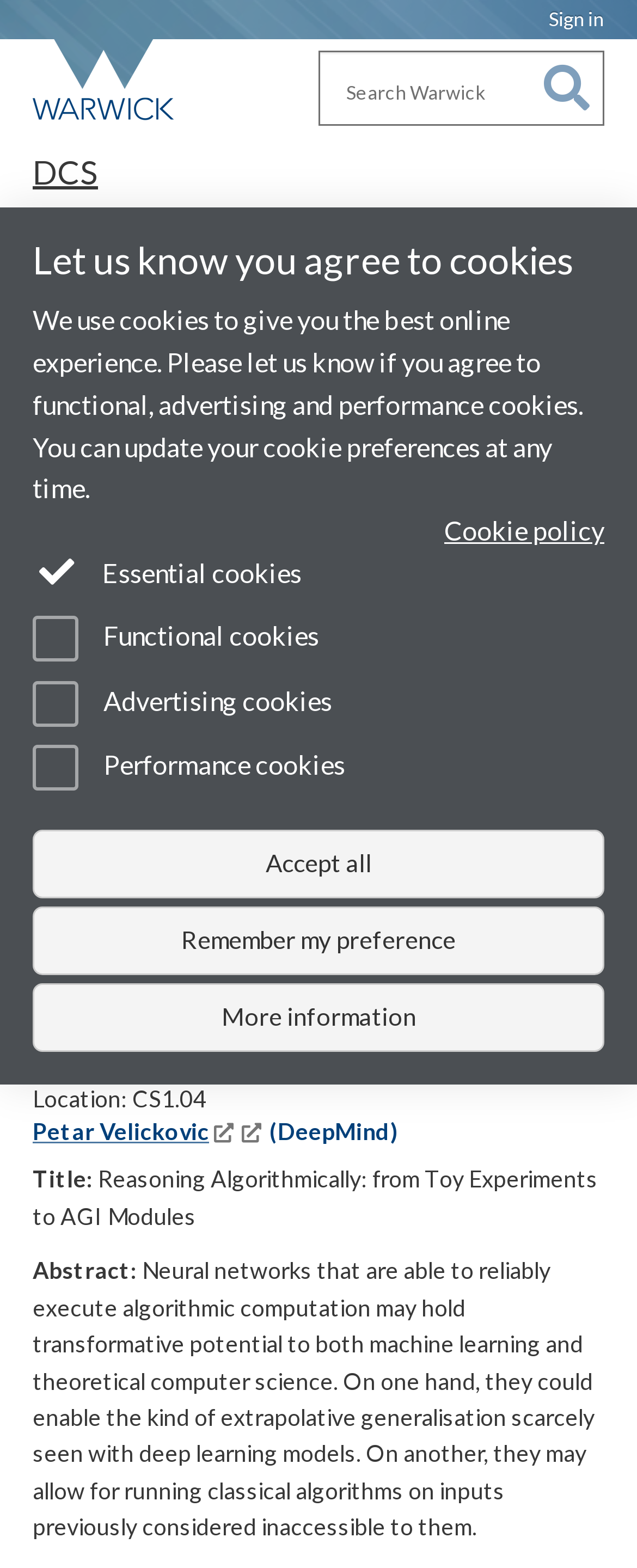What is the name of the department?
Give a comprehensive and detailed explanation for the question.

I found the answer by looking at the heading element with the text 'DCS' which is located at the top of the webpage, indicating that it is the name of the department.